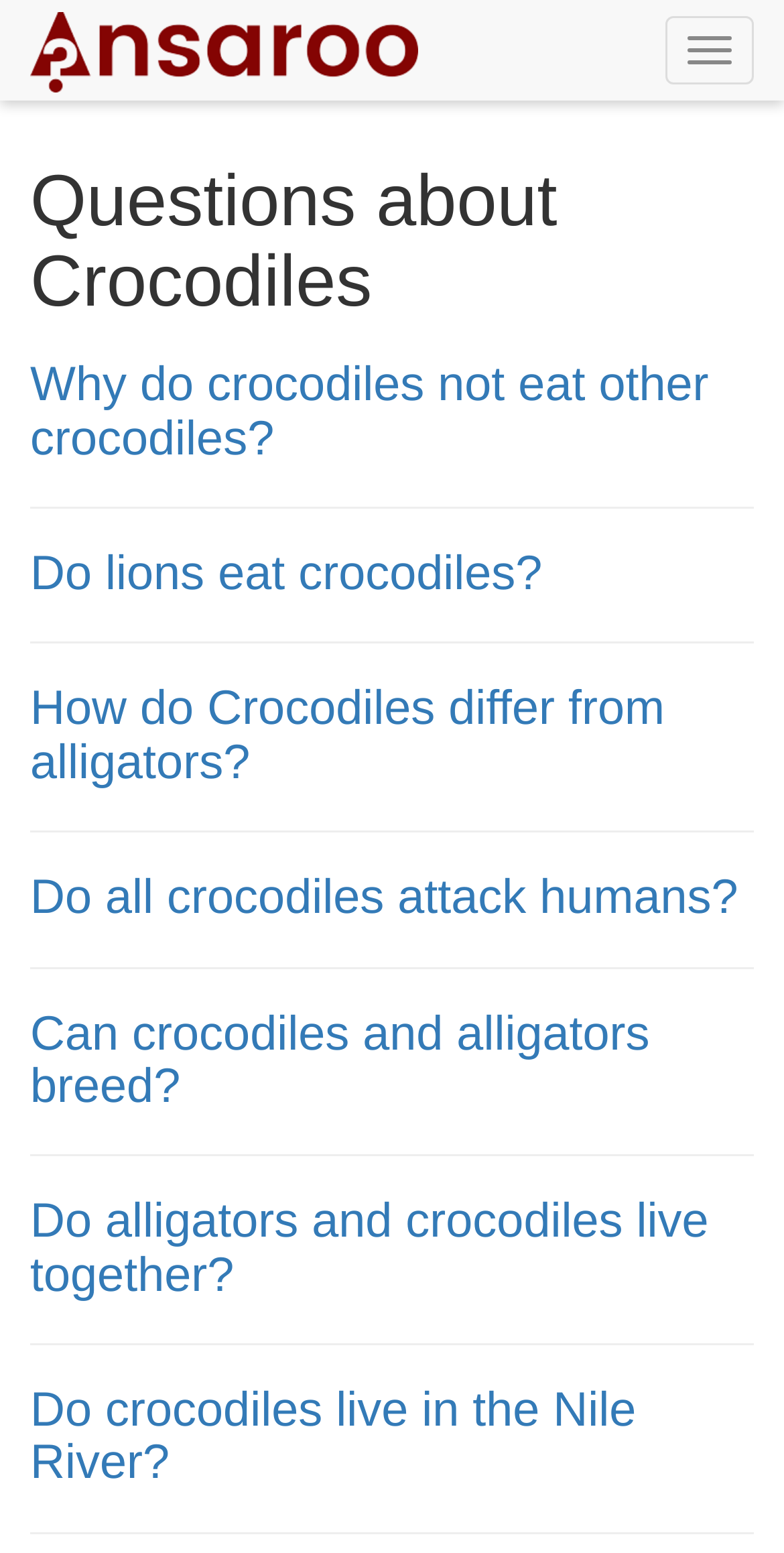Please reply with a single word or brief phrase to the question: 
Is the last question on the page about the Nile River?

Yes